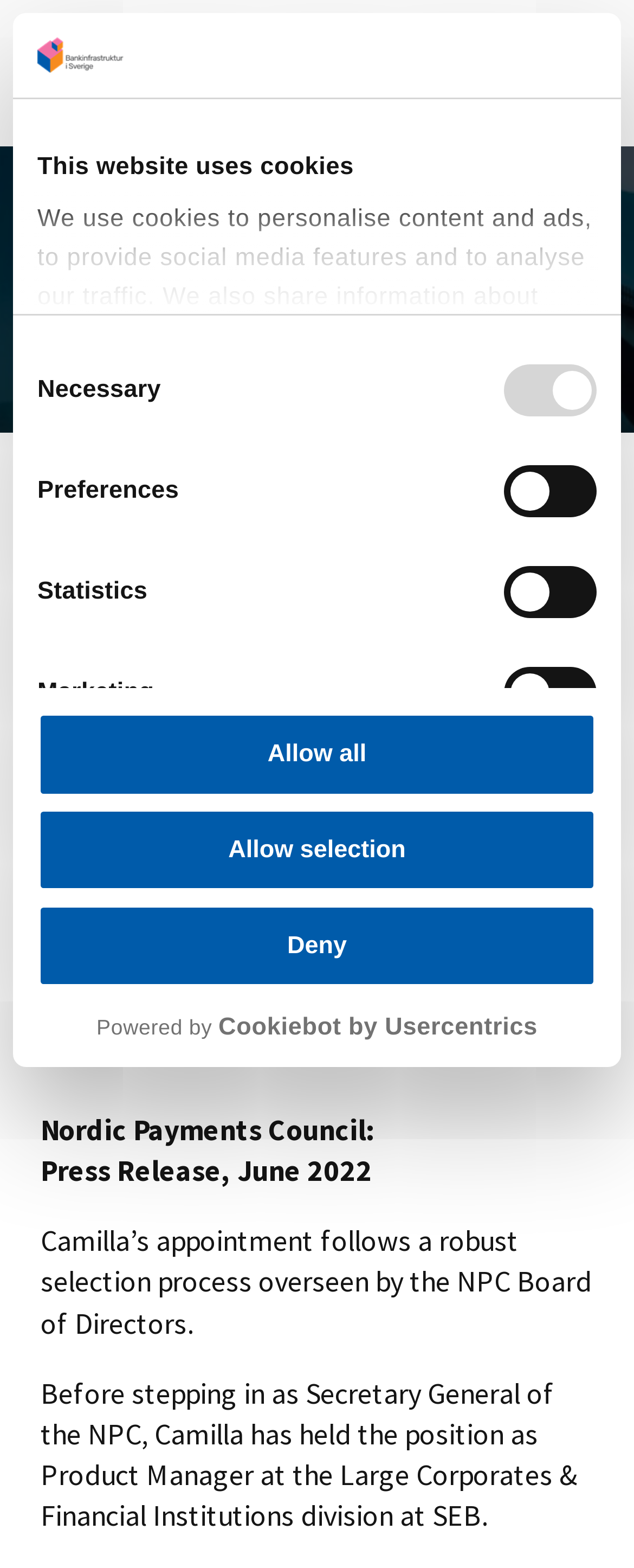What is the purpose of the cookies on this website?
Refer to the image and give a detailed response to the question.

I found the answer by reading the text in the consent dialog, which explains that the website uses cookies to personalise content and ads, provide social media features, and analyse traffic.